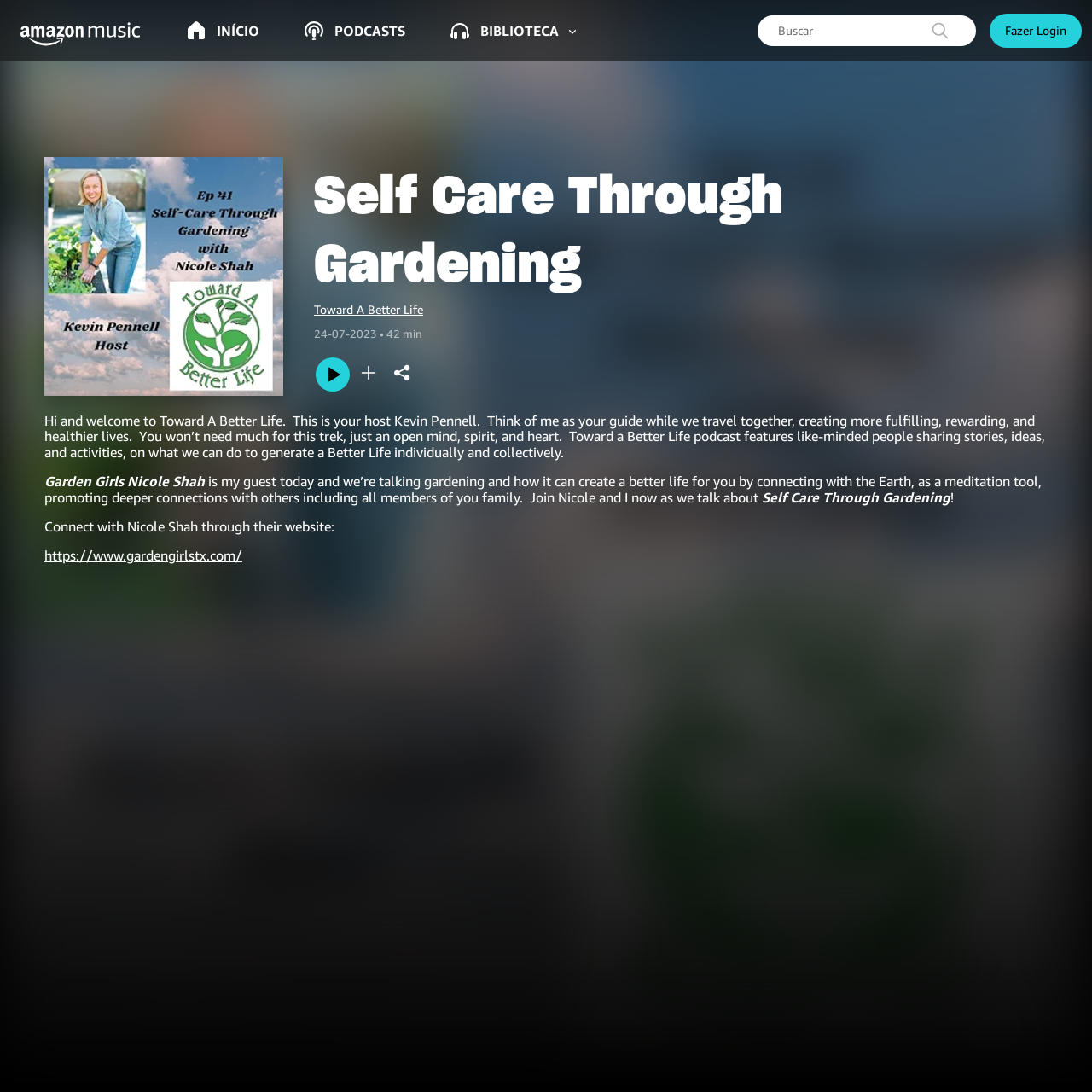Kindly determine the bounding box coordinates for the area that needs to be clicked to execute this instruction: "Go to the Red Wing Software Blog homepage".

None